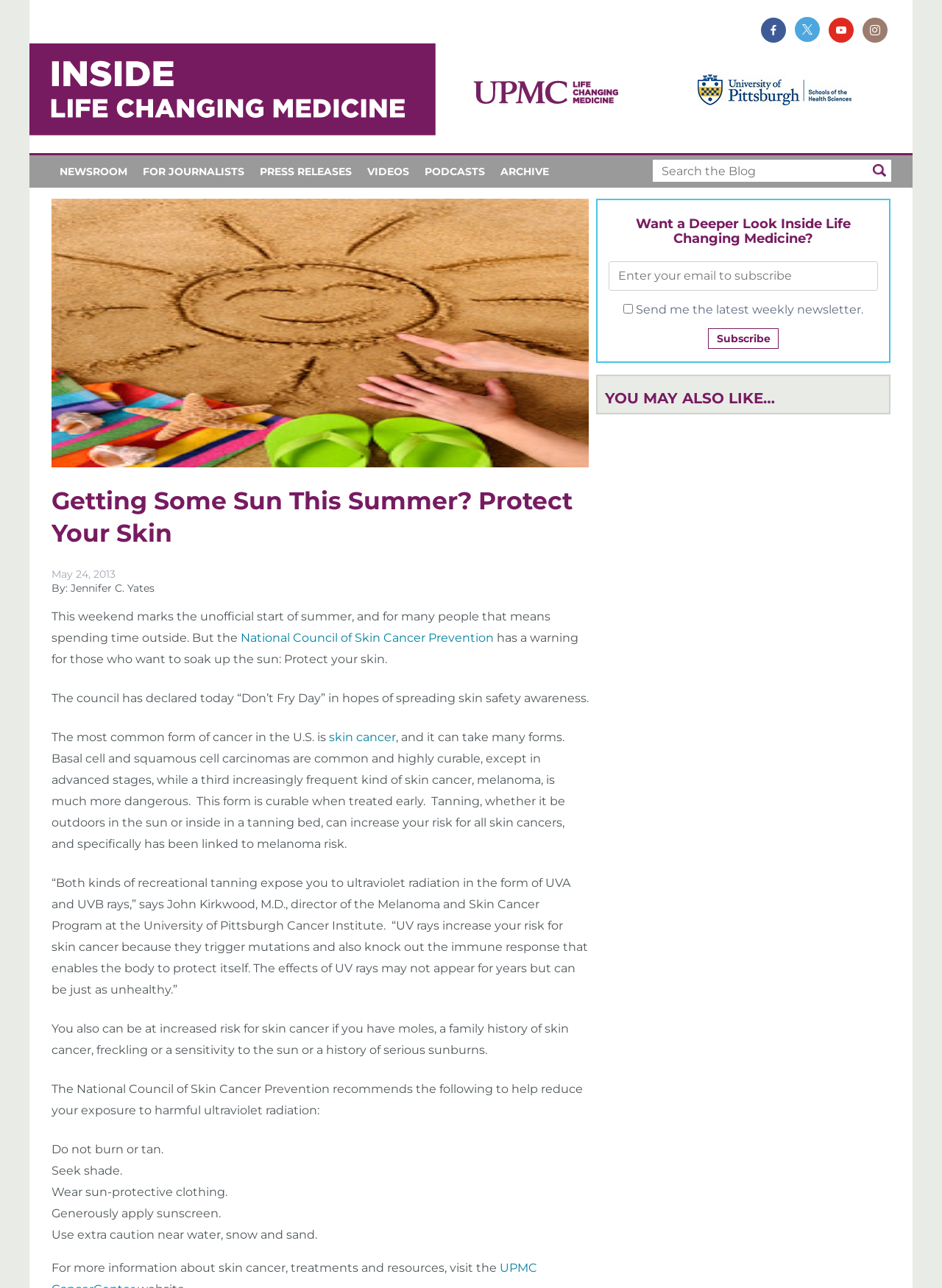Identify the bounding box coordinates of the clickable section necessary to follow the following instruction: "Click on NEWSROOM". The coordinates should be presented as four float numbers from 0 to 1, i.e., [left, top, right, bottom].

[0.055, 0.121, 0.143, 0.146]